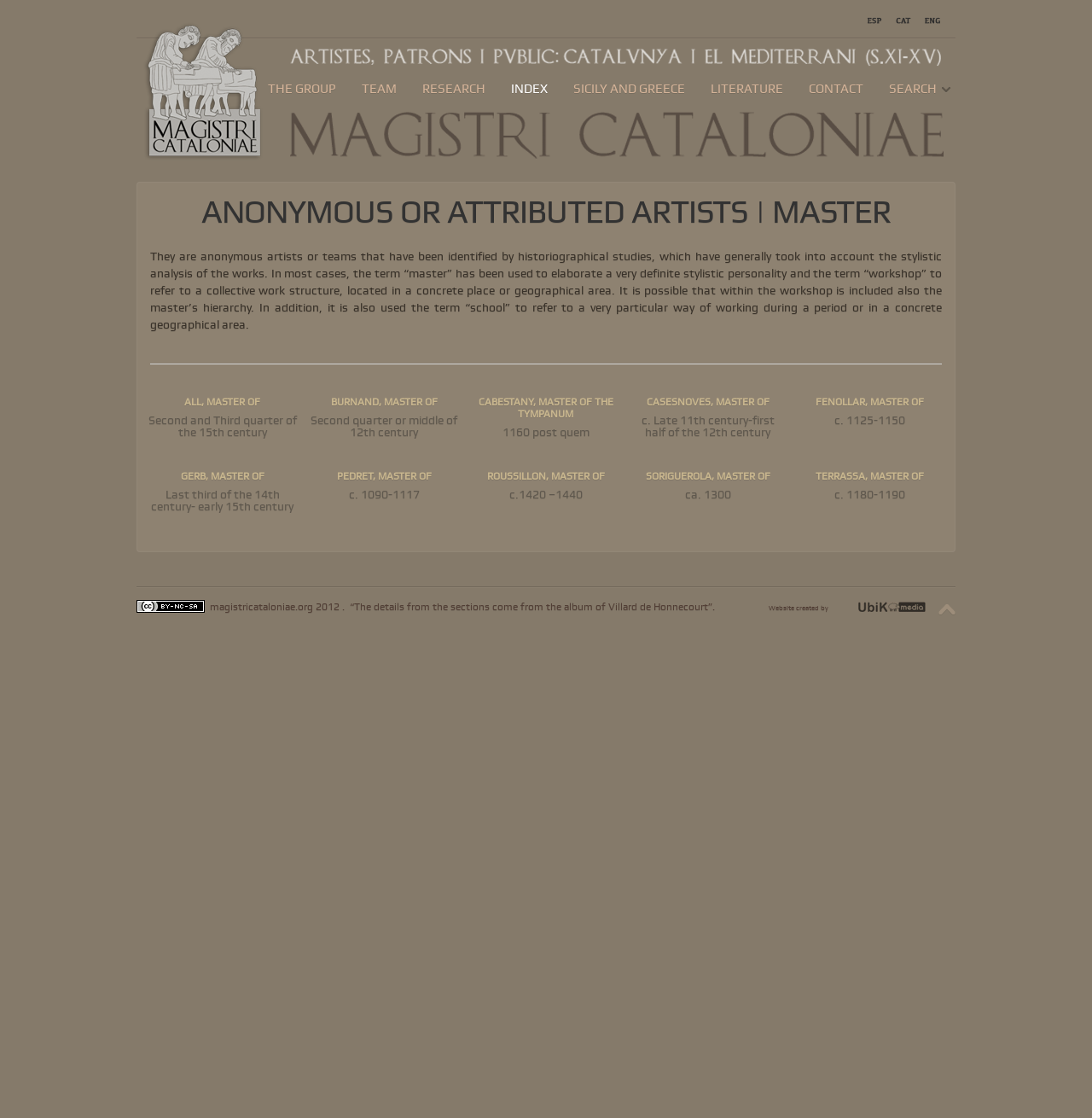Provide a one-word or brief phrase answer to the question:
What is the main topic of this webpage?

Artists and patrons in Catalonia